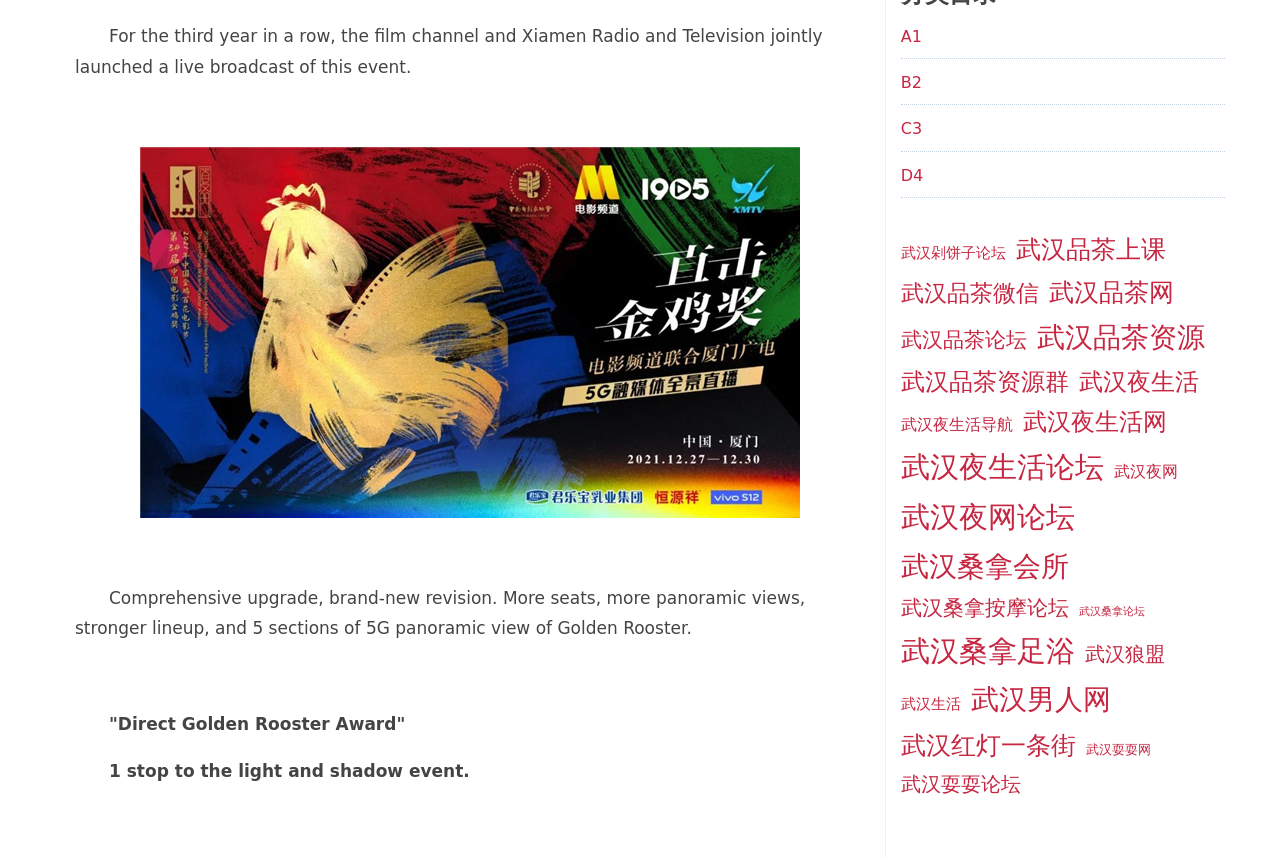How many links are there on the webpage?
Based on the image content, provide your answer in one word or a short phrase.

24